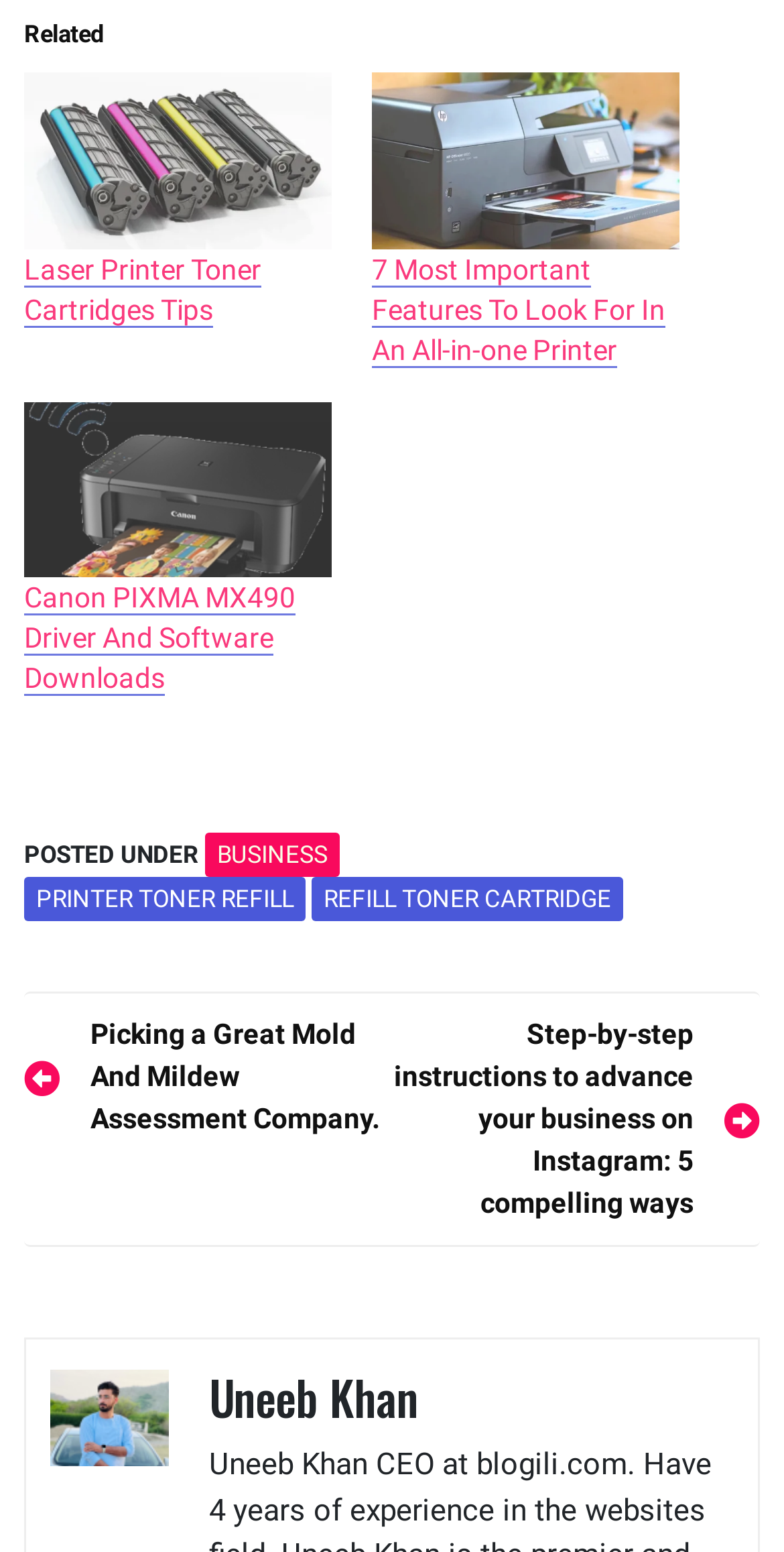Find the bounding box coordinates of the element to click in order to complete this instruction: "Explore 'All-in-One Printer Features'". The bounding box coordinates must be four float numbers between 0 and 1, denoted as [left, top, right, bottom].

[0.474, 0.047, 0.867, 0.16]